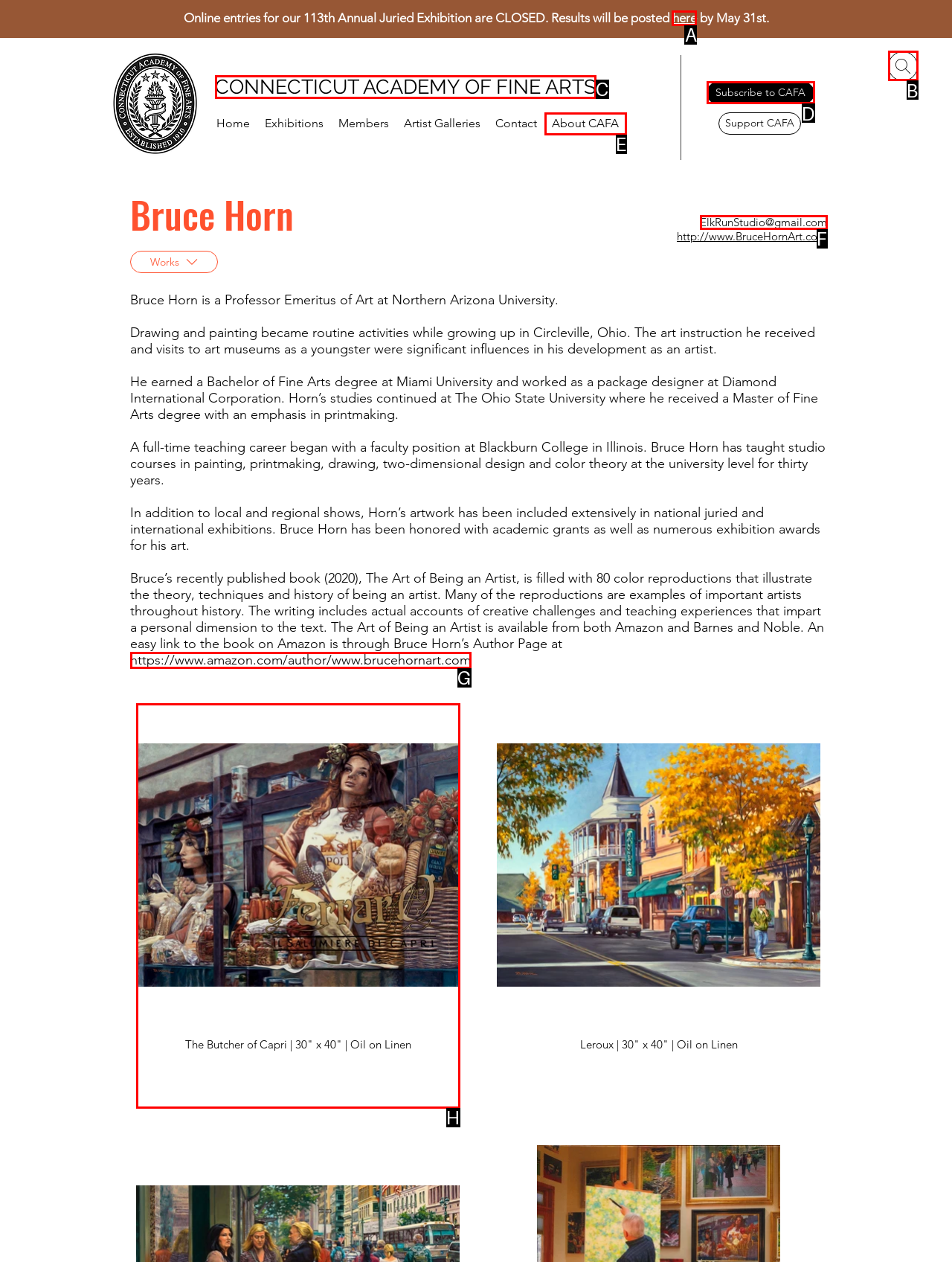From the given options, tell me which letter should be clicked to complete this task: Visit the CONNECTICUT ACADEMY OF FINE ARTS website
Answer with the letter only.

C